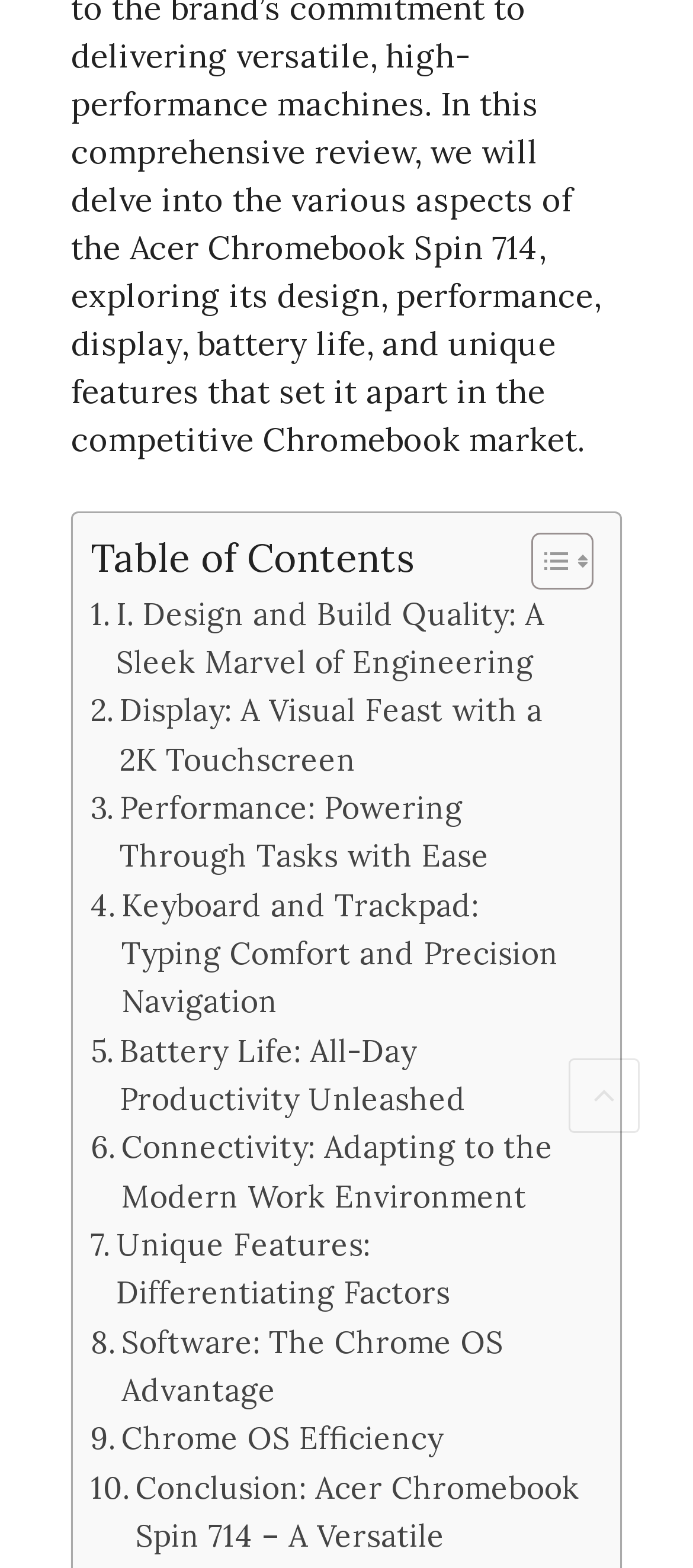Locate the bounding box coordinates of the element that should be clicked to execute the following instruction: "Check the Privacy Policy".

None